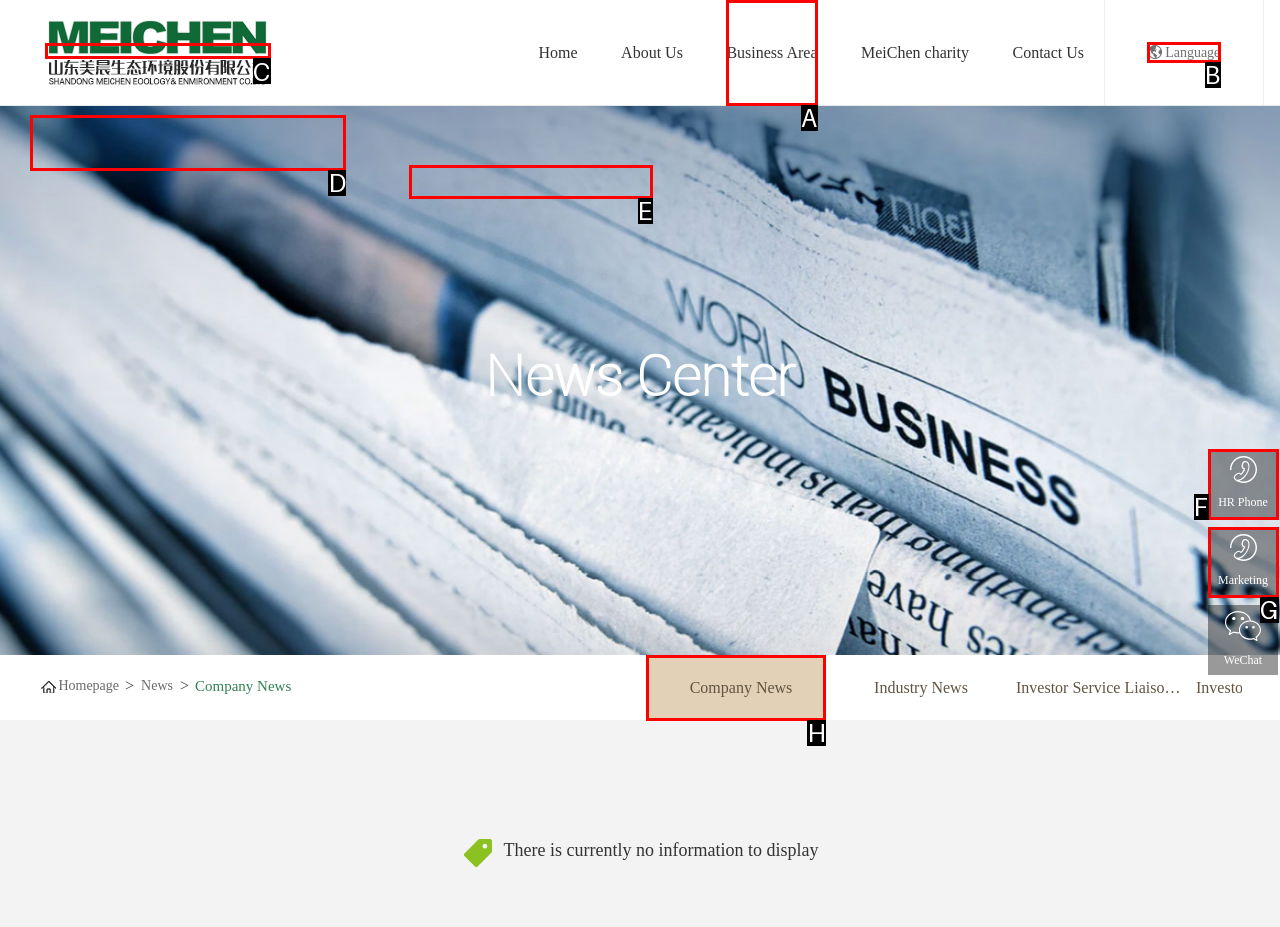For the task: Read the company news, tell me the letter of the option you should click. Answer with the letter alone.

H